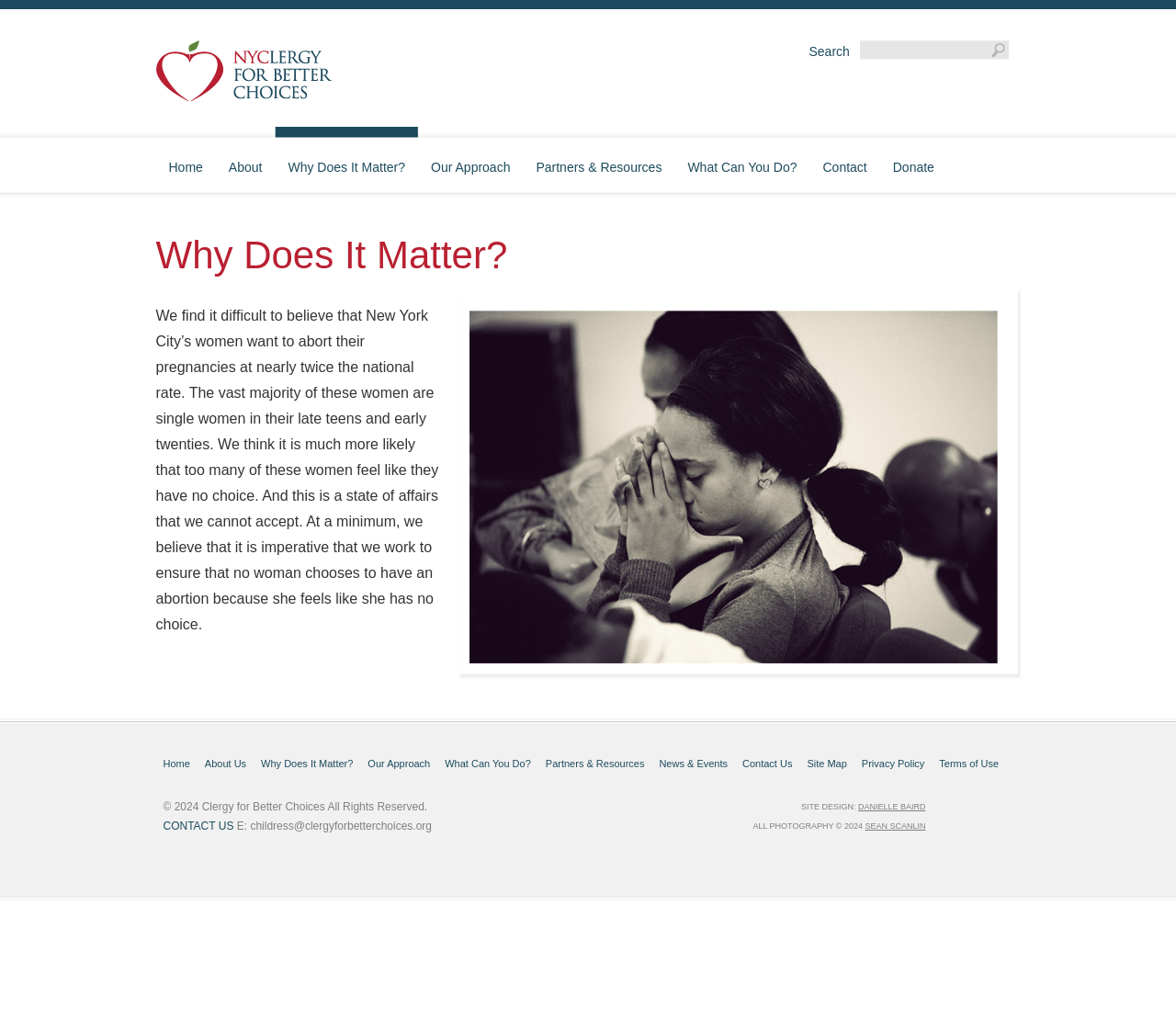What is the copyright year?
Please provide a comprehensive answer based on the details in the screenshot.

I found a StaticText element with the text '© 2024 Clergy for Better Choices All Rights Reserved.' at coordinates [0.139, 0.777, 0.363, 0.789]. This suggests that the copyright year is 2024.